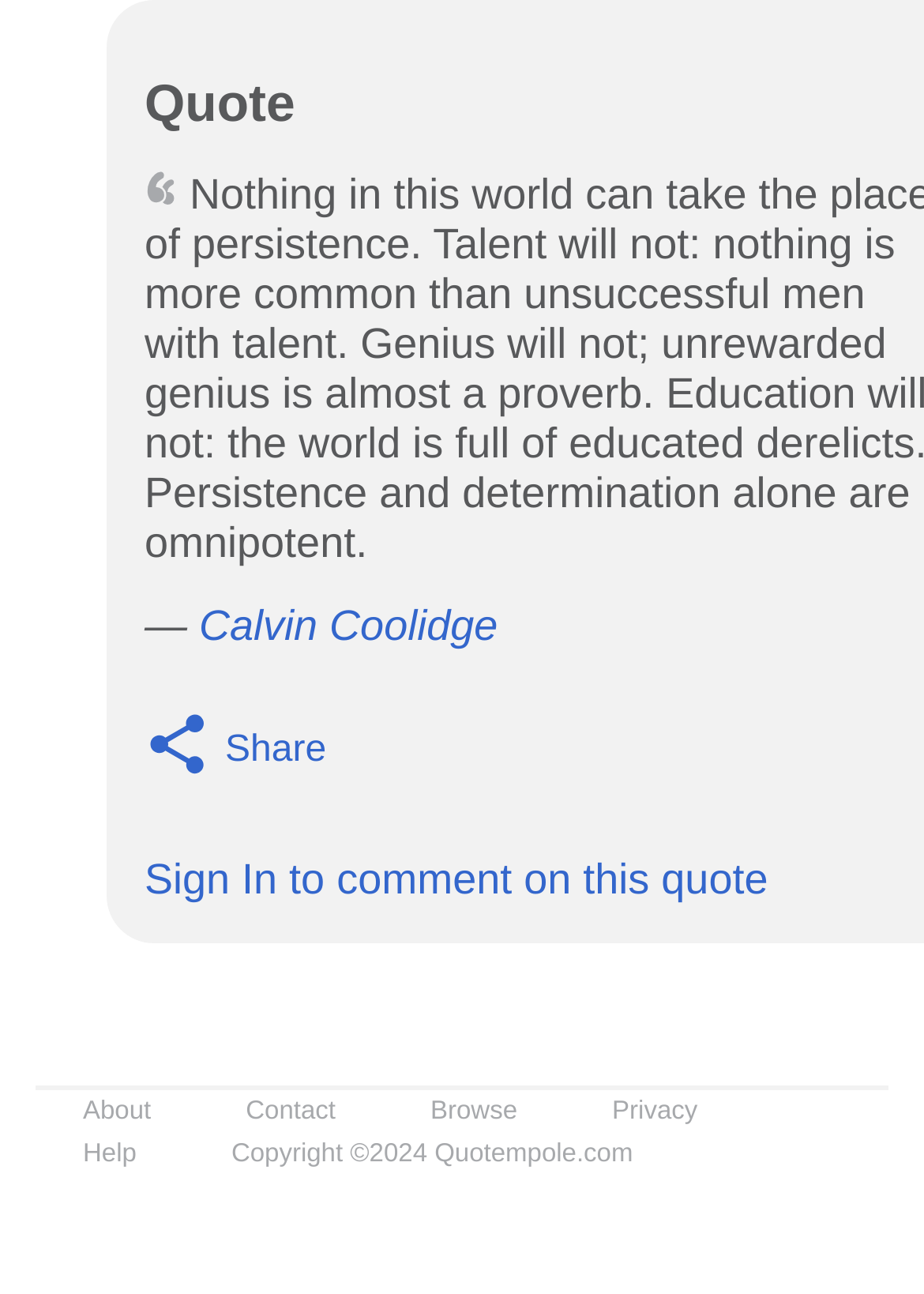Identify the bounding box coordinates for the UI element described as follows: "Calvin Coolidge". Ensure the coordinates are four float numbers between 0 and 1, formatted as [left, top, right, bottom].

[0.215, 0.466, 0.539, 0.503]